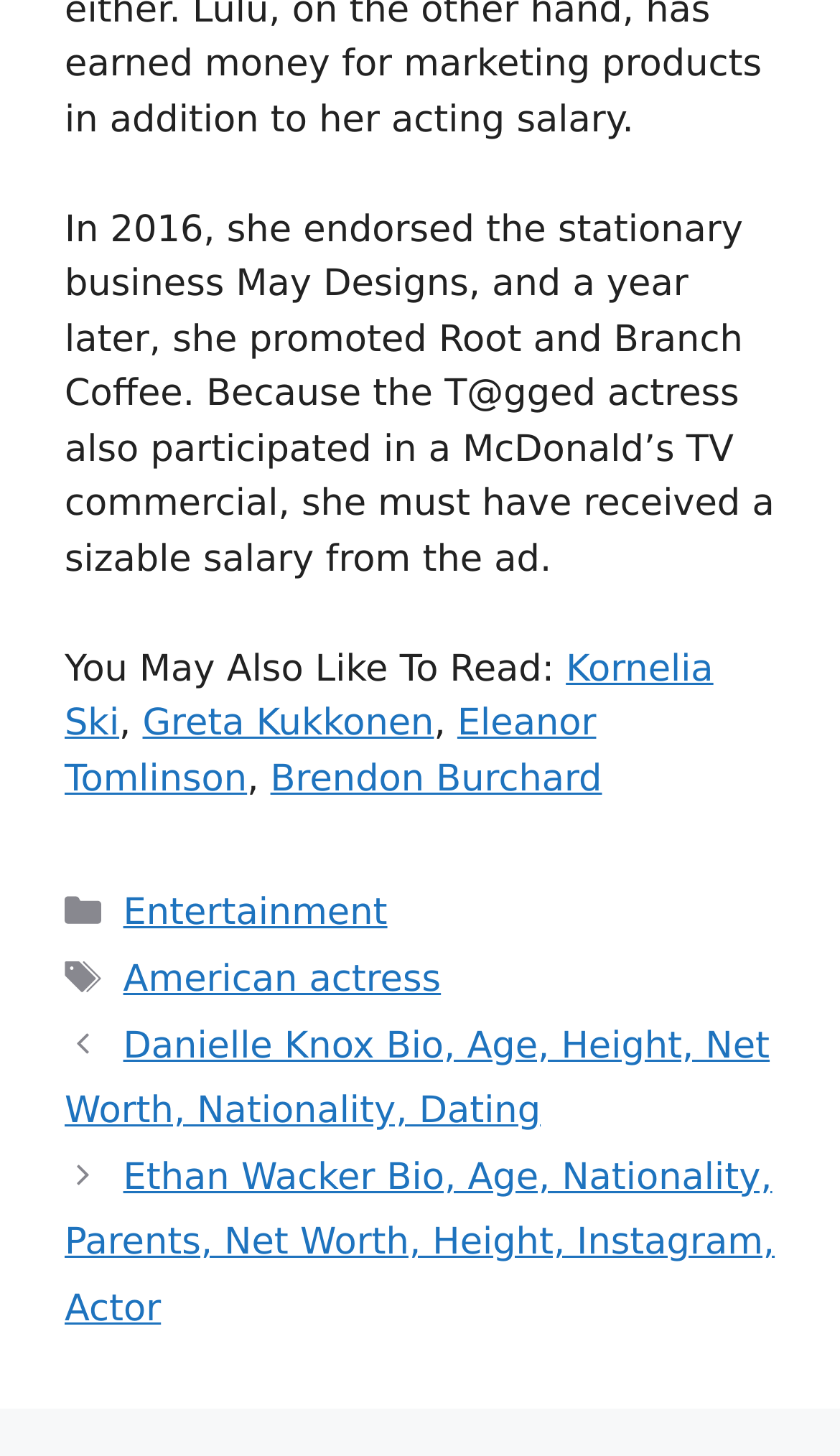Locate the bounding box coordinates of the clickable area to execute the instruction: "Learn about American actress". Provide the coordinates as four float numbers between 0 and 1, represented as [left, top, right, bottom].

[0.147, 0.658, 0.525, 0.688]